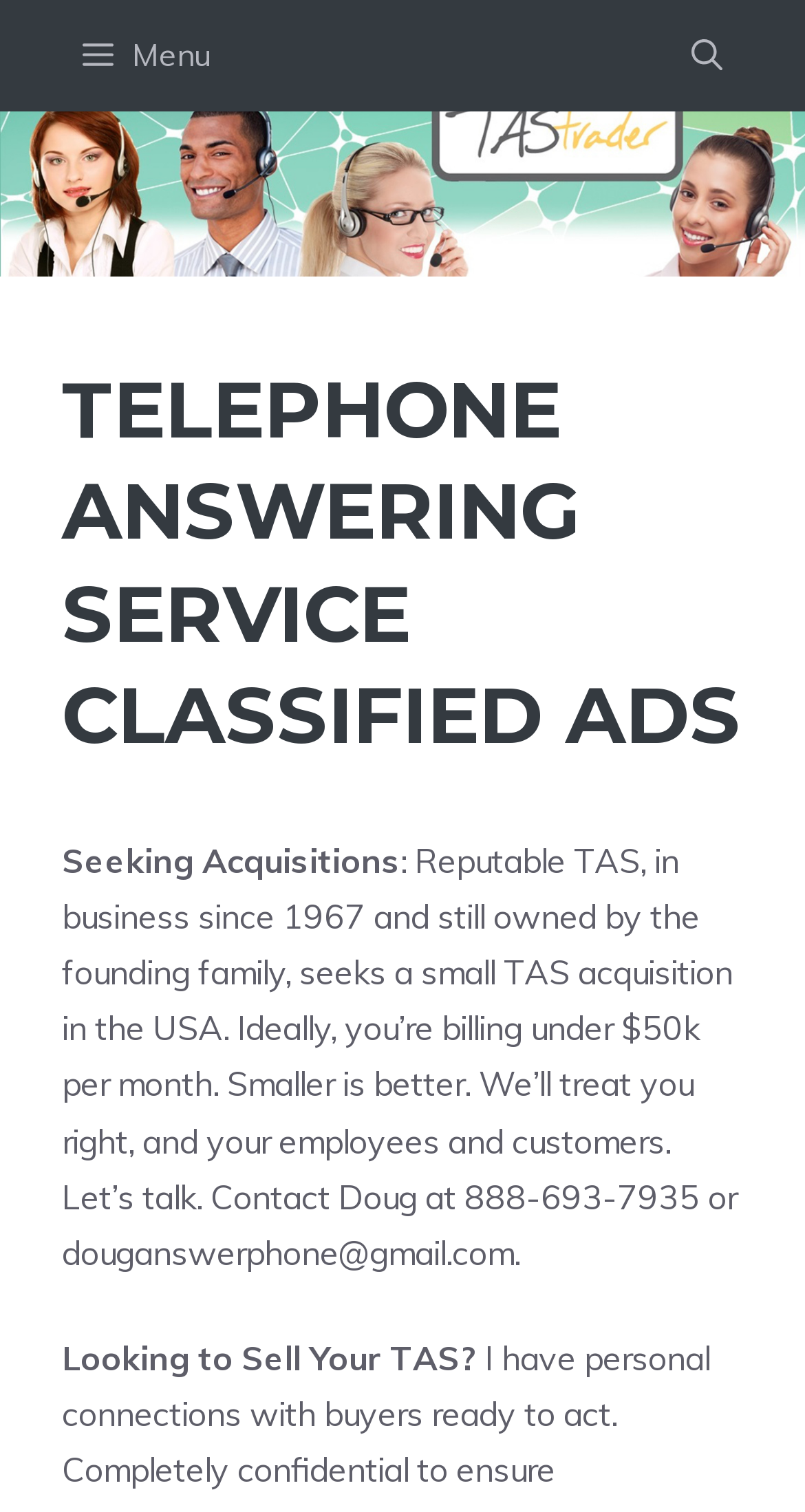How can you contact Doug for the TAS acquisition?
Please respond to the question with a detailed and well-explained answer.

The webpage provides contact information for Doug, which is a phone number 888-693-7935 and an email address douganswerphone@gmail.com, for inquiring about the TAS acquisition.